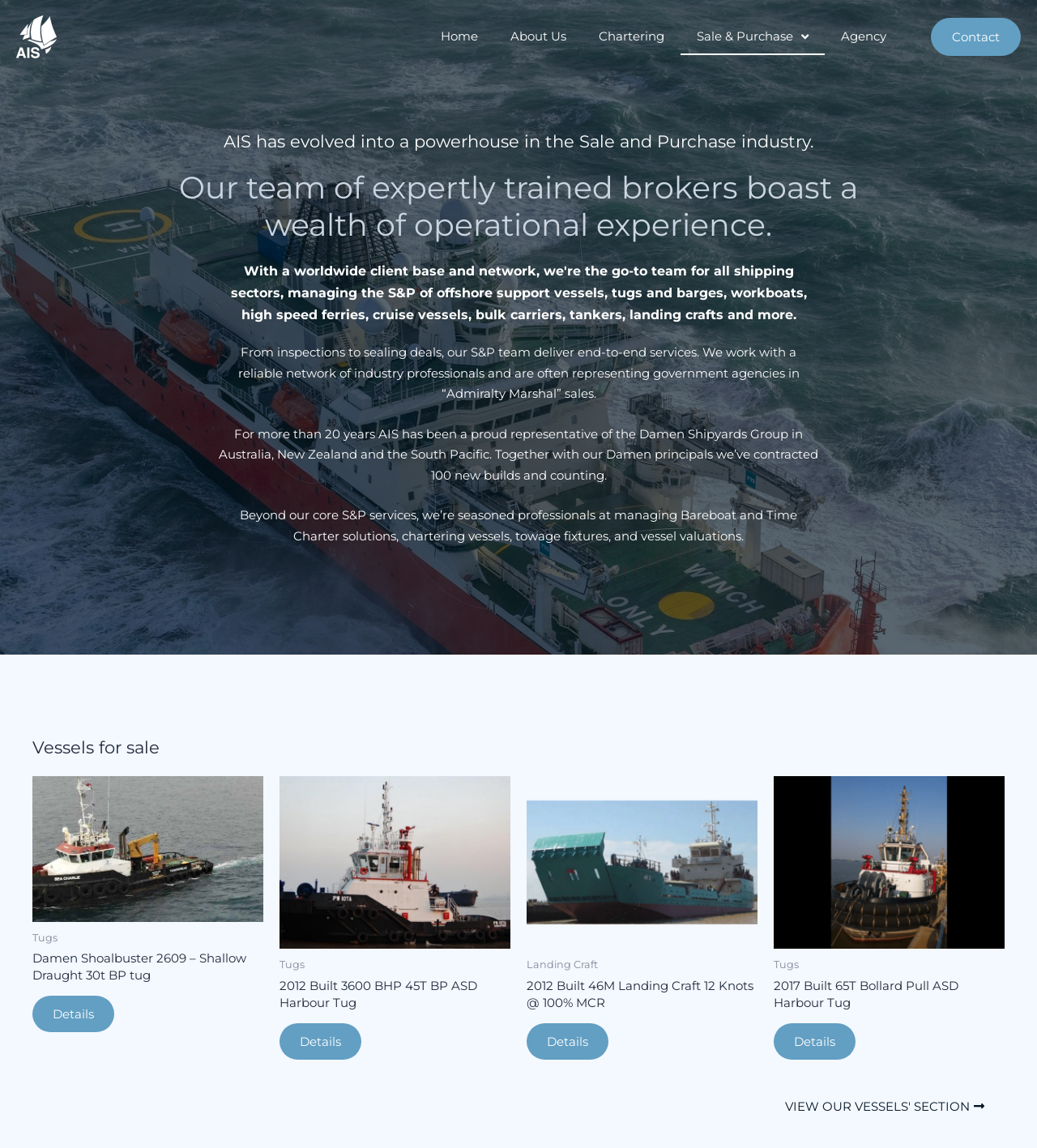Determine the bounding box coordinates for the region that must be clicked to execute the following instruction: "Get details of Damen Shoalbuster 2609".

[0.031, 0.868, 0.11, 0.899]